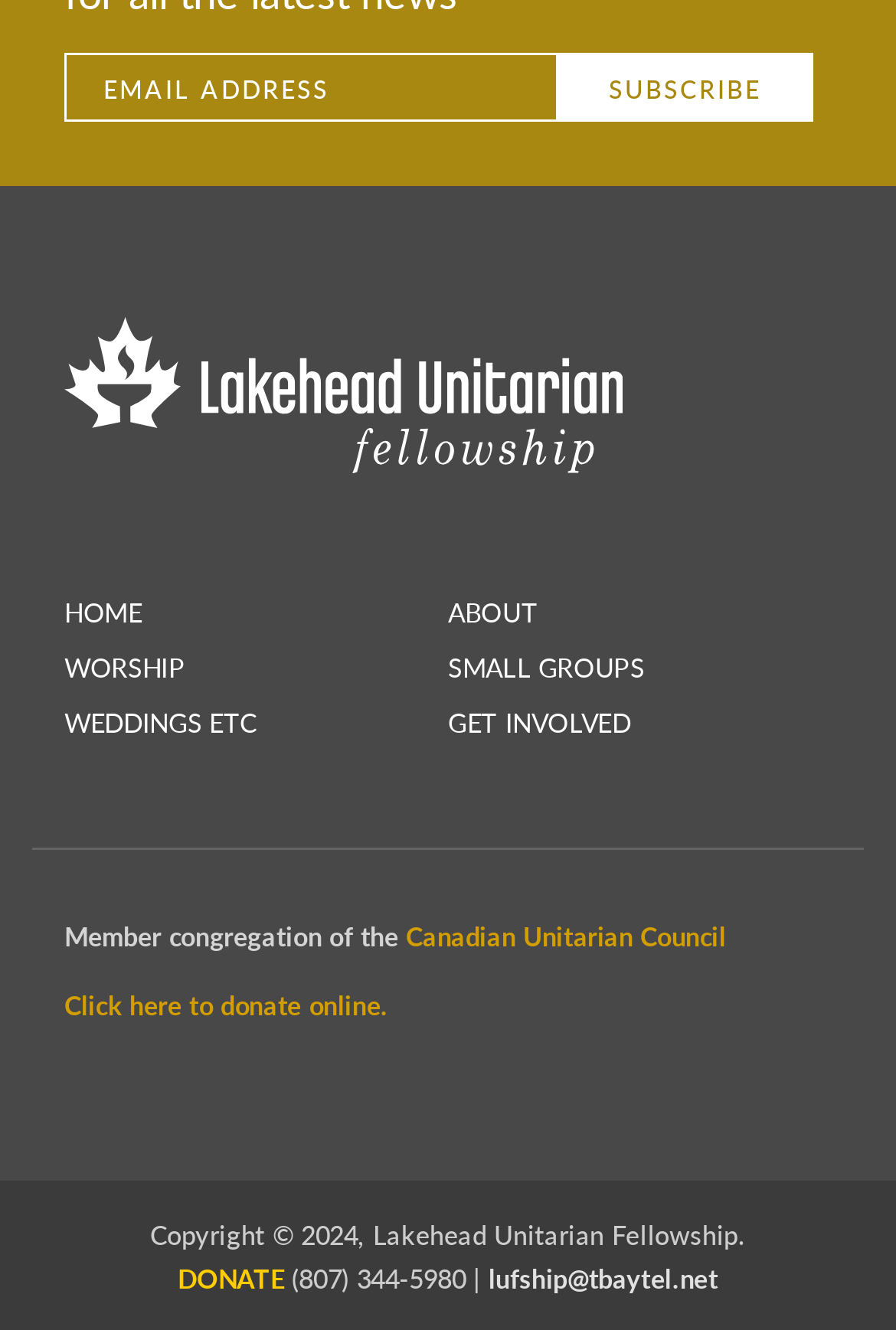Could you find the bounding box coordinates of the clickable area to complete this instruction: "Enter email address"?

[0.072, 0.04, 0.623, 0.092]